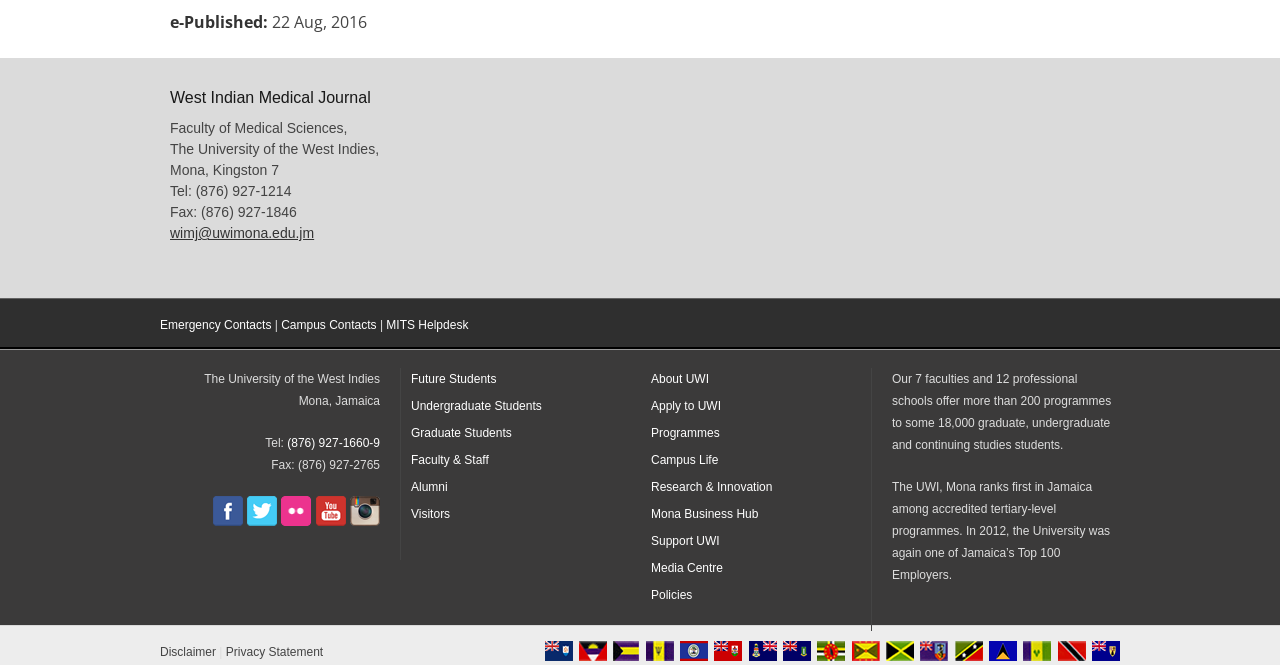Please identify the coordinates of the bounding box for the clickable region that will accomplish this instruction: "Contact the University via phone".

[0.133, 0.274, 0.228, 0.298]